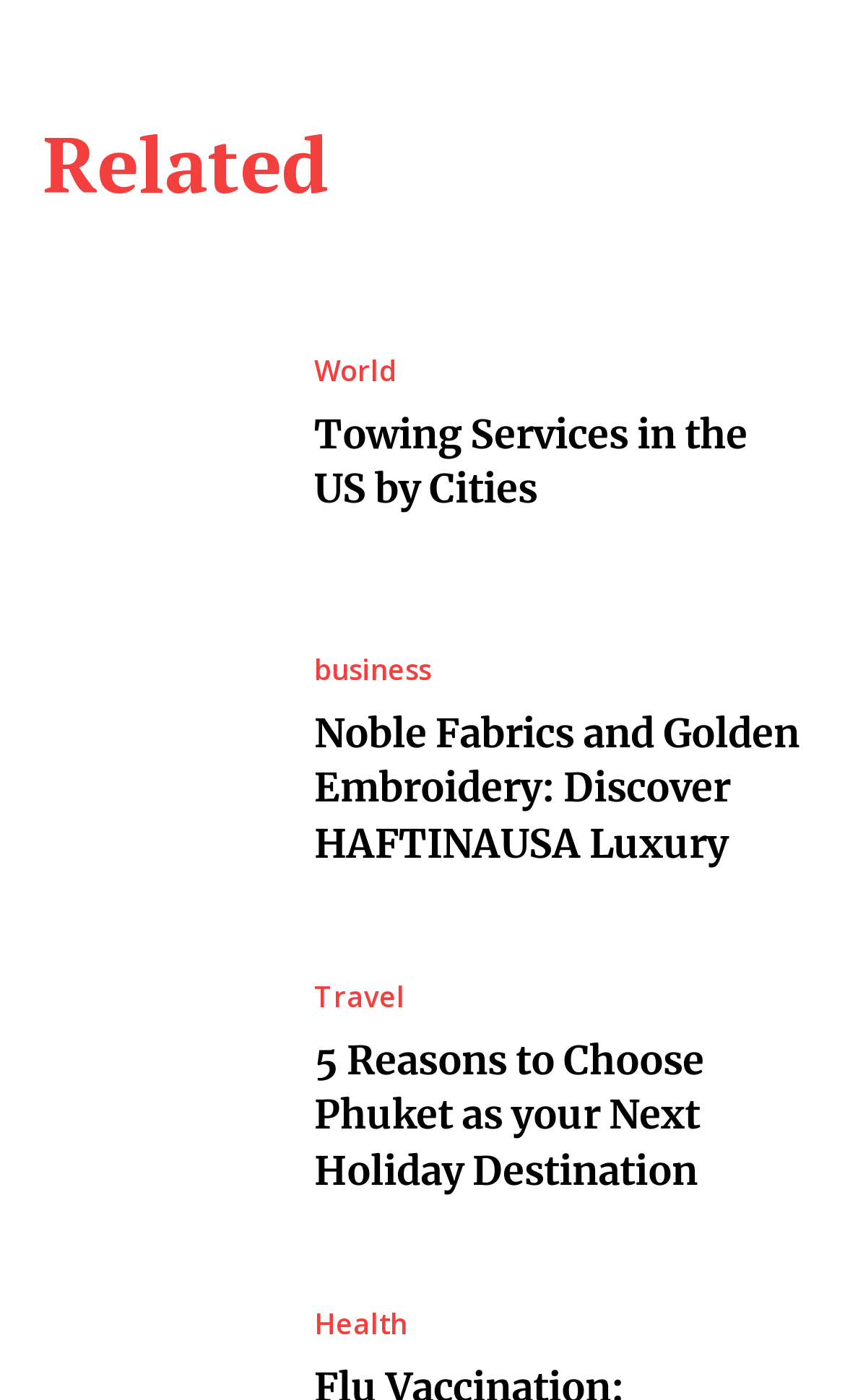Find the bounding box coordinates of the element's region that should be clicked in order to follow the given instruction: "Discover HAFTINAUSA luxury". The coordinates should consist of four float numbers between 0 and 1, i.e., [left, top, right, bottom].

[0.051, 0.448, 0.321, 0.643]